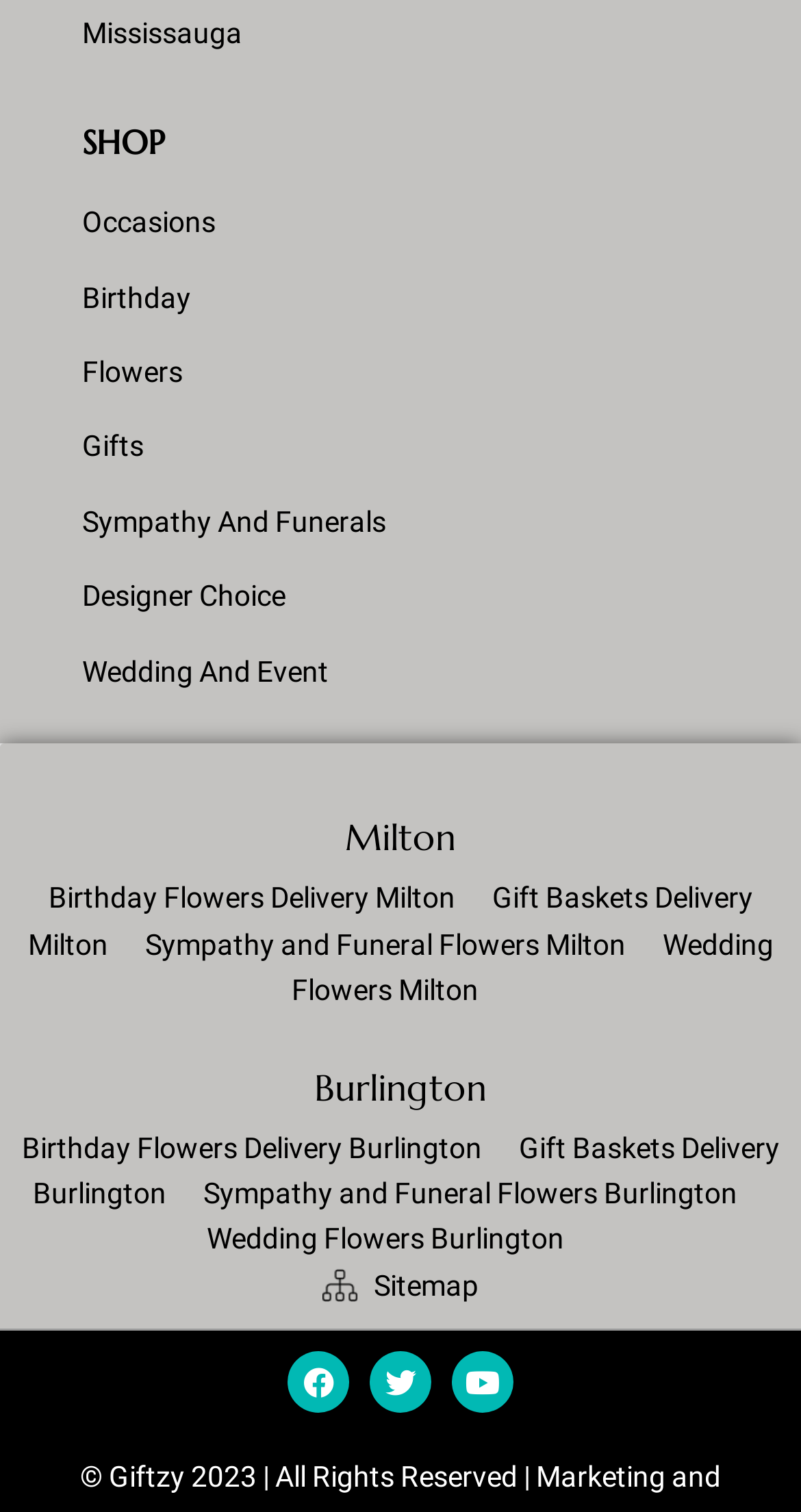Using the description: "Sympathy and Funeral Flowers Milton", determine the UI element's bounding box coordinates. Ensure the coordinates are in the format of four float numbers between 0 and 1, i.e., [left, top, right, bottom].

[0.181, 0.613, 0.819, 0.635]